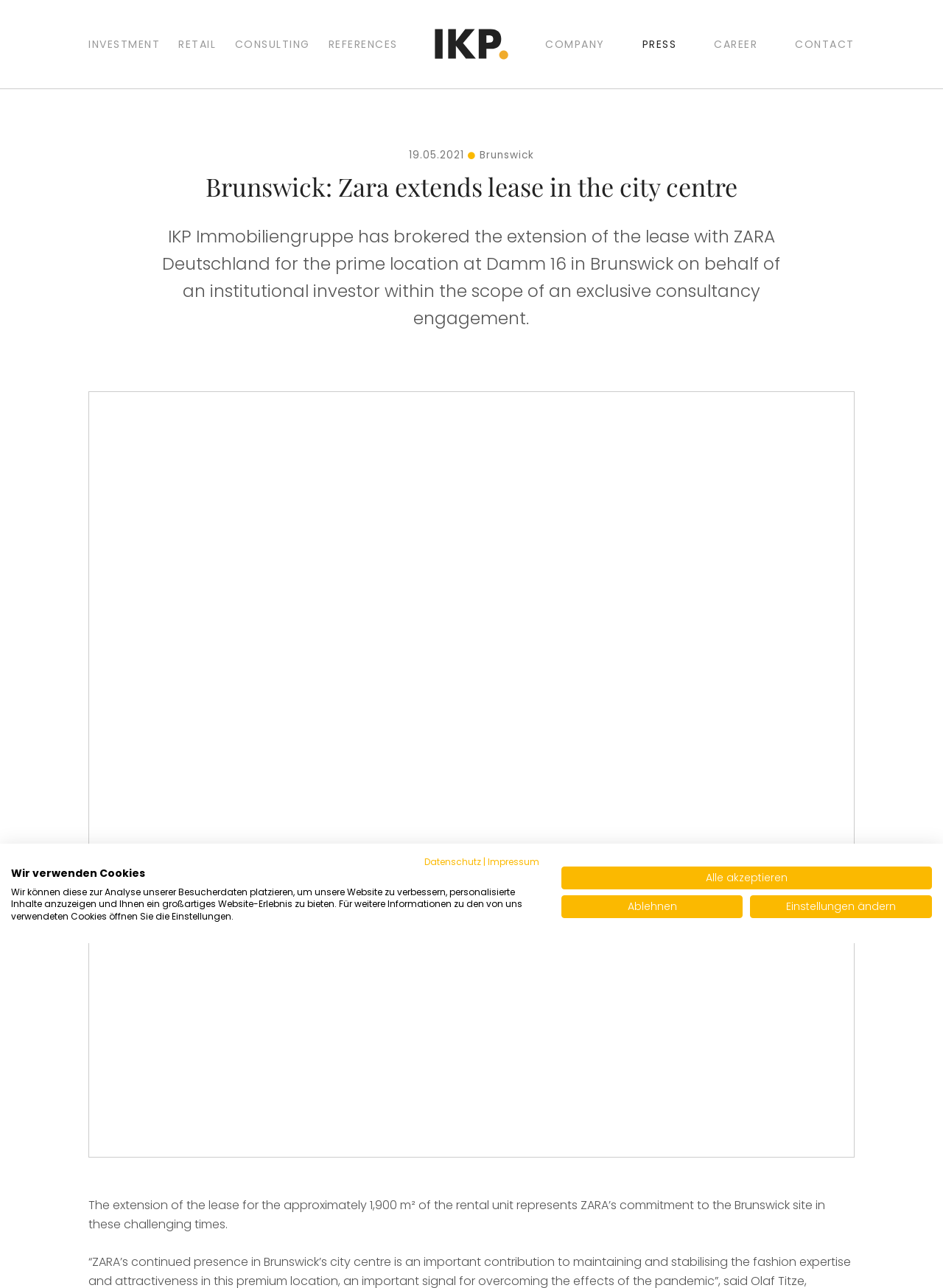What type of consultancy engagement was involved in the lease extension?
Kindly give a detailed and elaborate answer to the question.

The type of consultancy engagement can be found in the paragraph of text that describes the lease extension, which states '...within the scope of an exclusive consultancy engagement'.